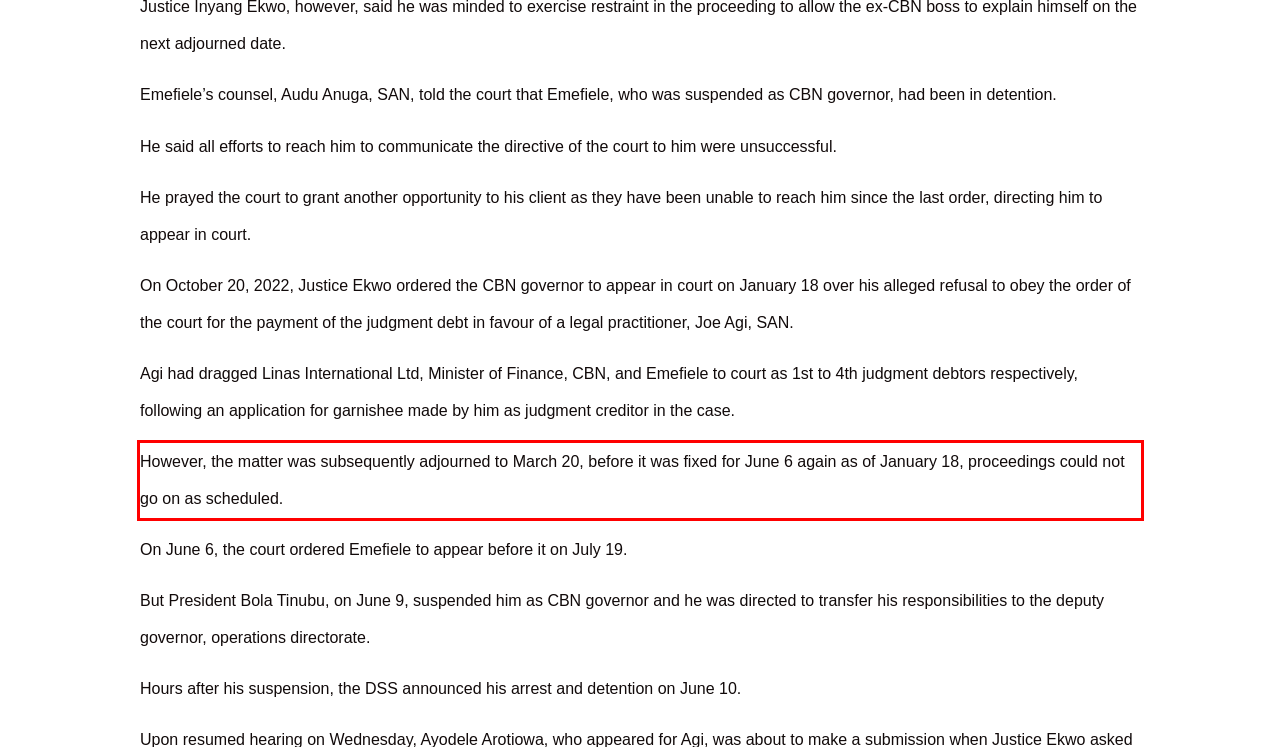Analyze the screenshot of a webpage where a red rectangle is bounding a UI element. Extract and generate the text content within this red bounding box.

However, the matter was subsequently adjourned to March 20, before it was fixed for June 6 again as of January 18, proceedings could not go on as scheduled.